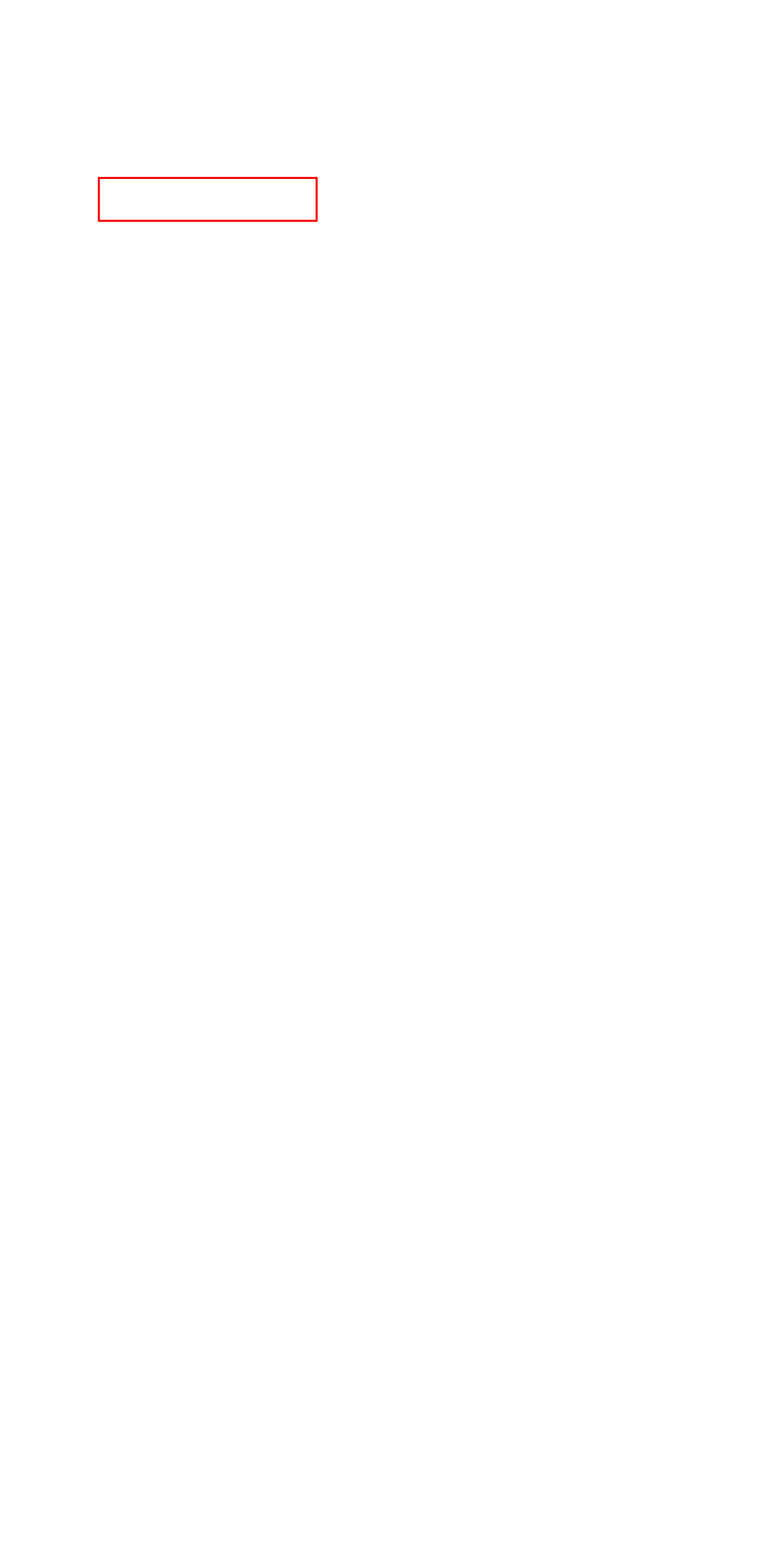You are presented with a screenshot of a webpage that includes a red bounding box around an element. Determine which webpage description best matches the page that results from clicking the element within the red bounding box. Here are the candidates:
A. November 2018 – The Words Of David C. Frampton
B. March 2019 – The Words Of David C. Frampton
C. April 2020 – The Words Of David C. Frampton
D. October 2018 – The Words Of David C. Frampton
E. October 2020 – The Words Of David C. Frampton
F. June 2020 – The Words Of David C. Frampton
G. May 2019 – The Words Of David C. Frampton
H. January 2021 – The Words Of David C. Frampton

E